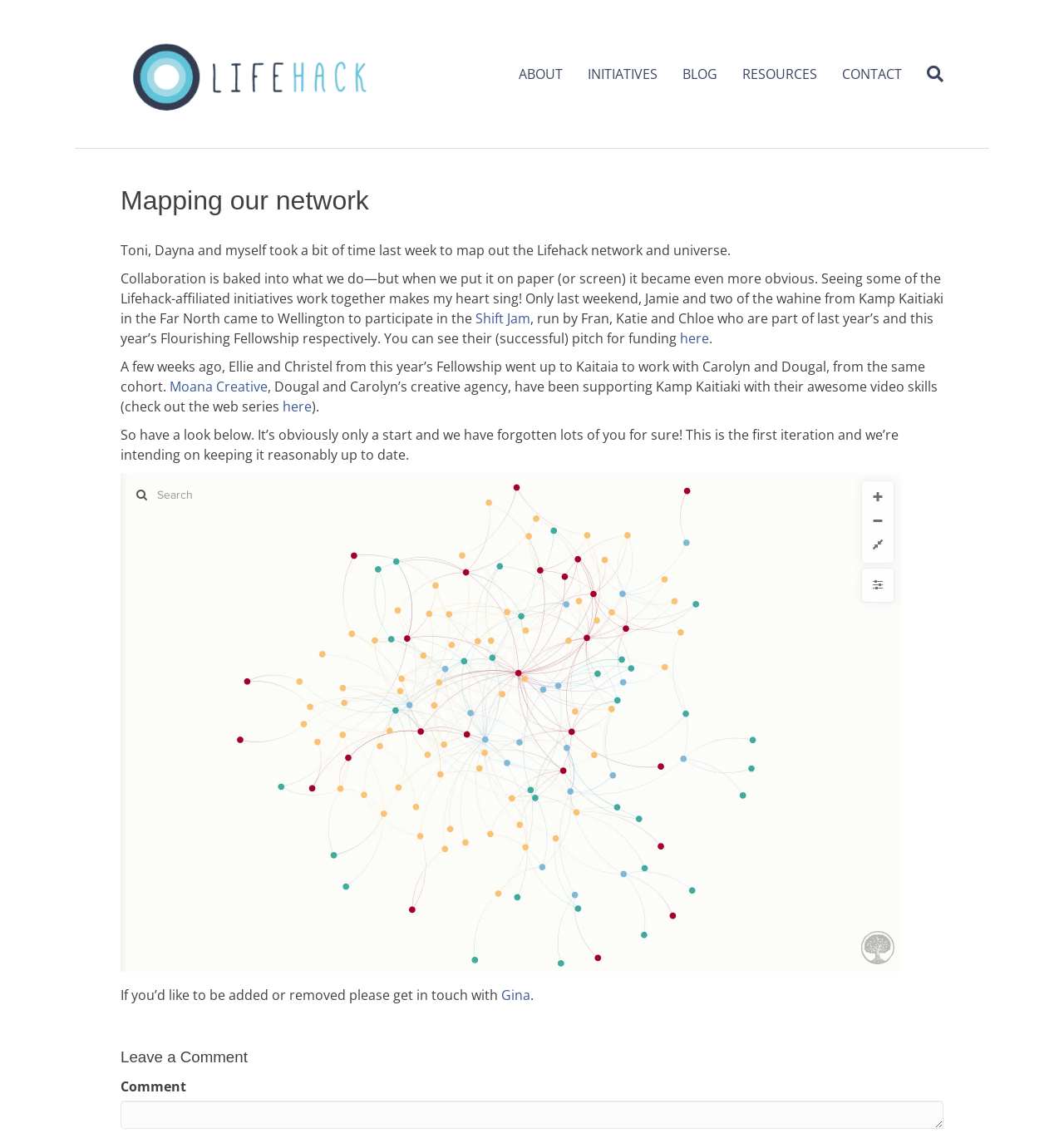Can you determine the main header of this webpage?

Mapping our network